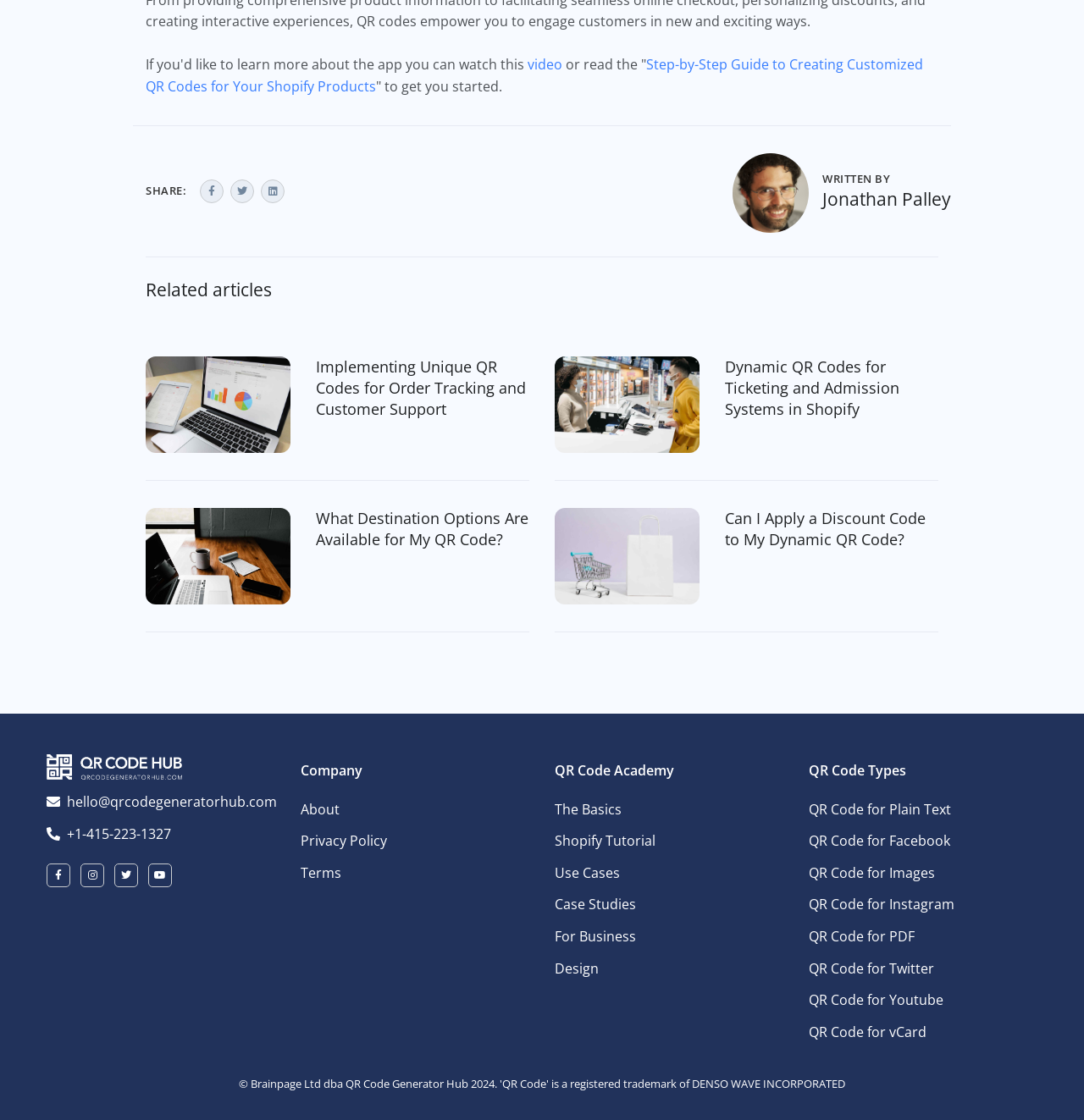Please identify the bounding box coordinates of the clickable area that will allow you to execute the instruction: "Share on Facebook".

[0.184, 0.16, 0.206, 0.181]